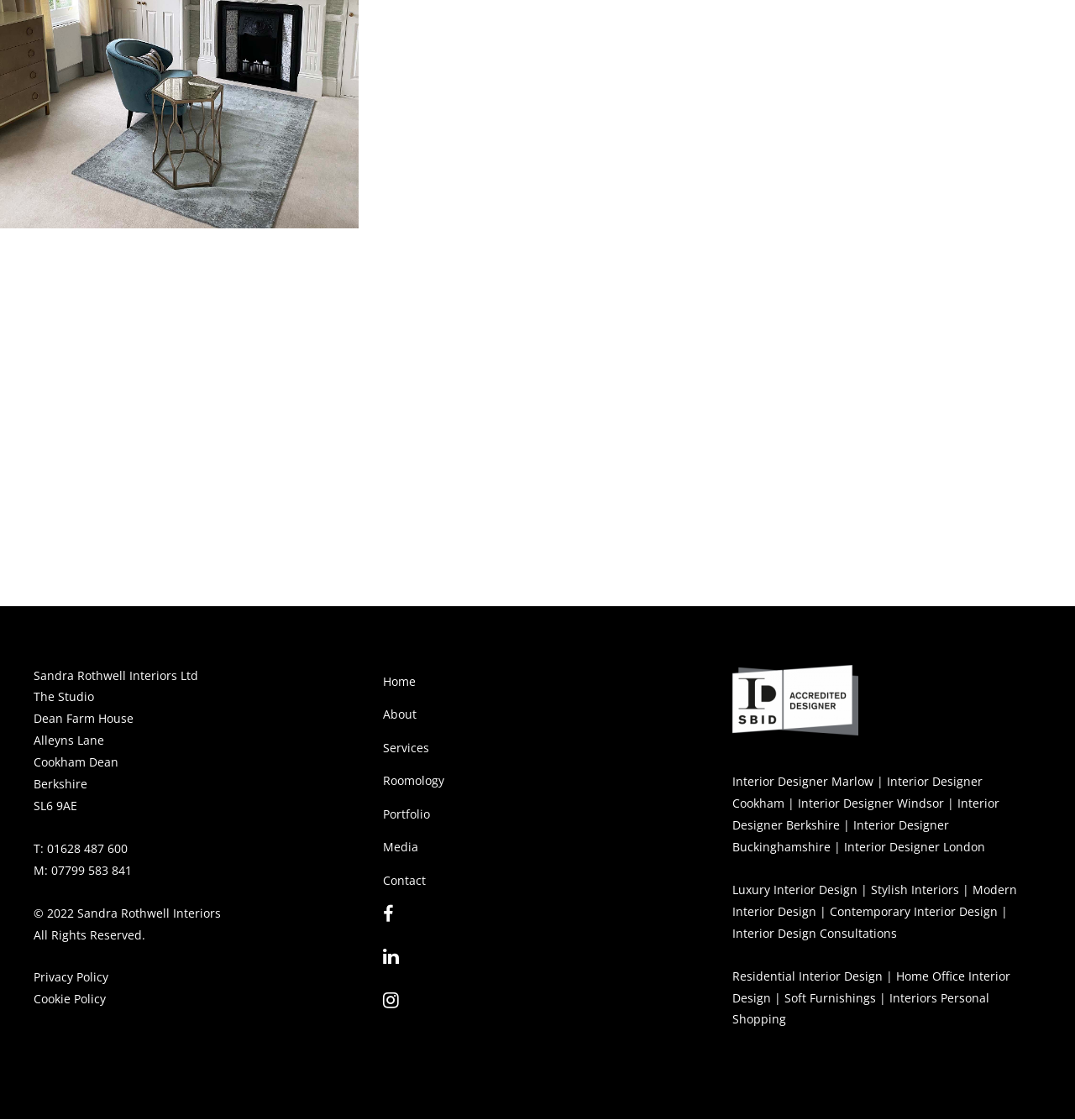What is the service offered by Sandra Rothwell Interiors?
Using the image as a reference, answer the question in detail.

I found the answer by looking at the link element with the text 'Interior Design Consultations' which is one of the services offered by Sandra Rothwell Interiors.